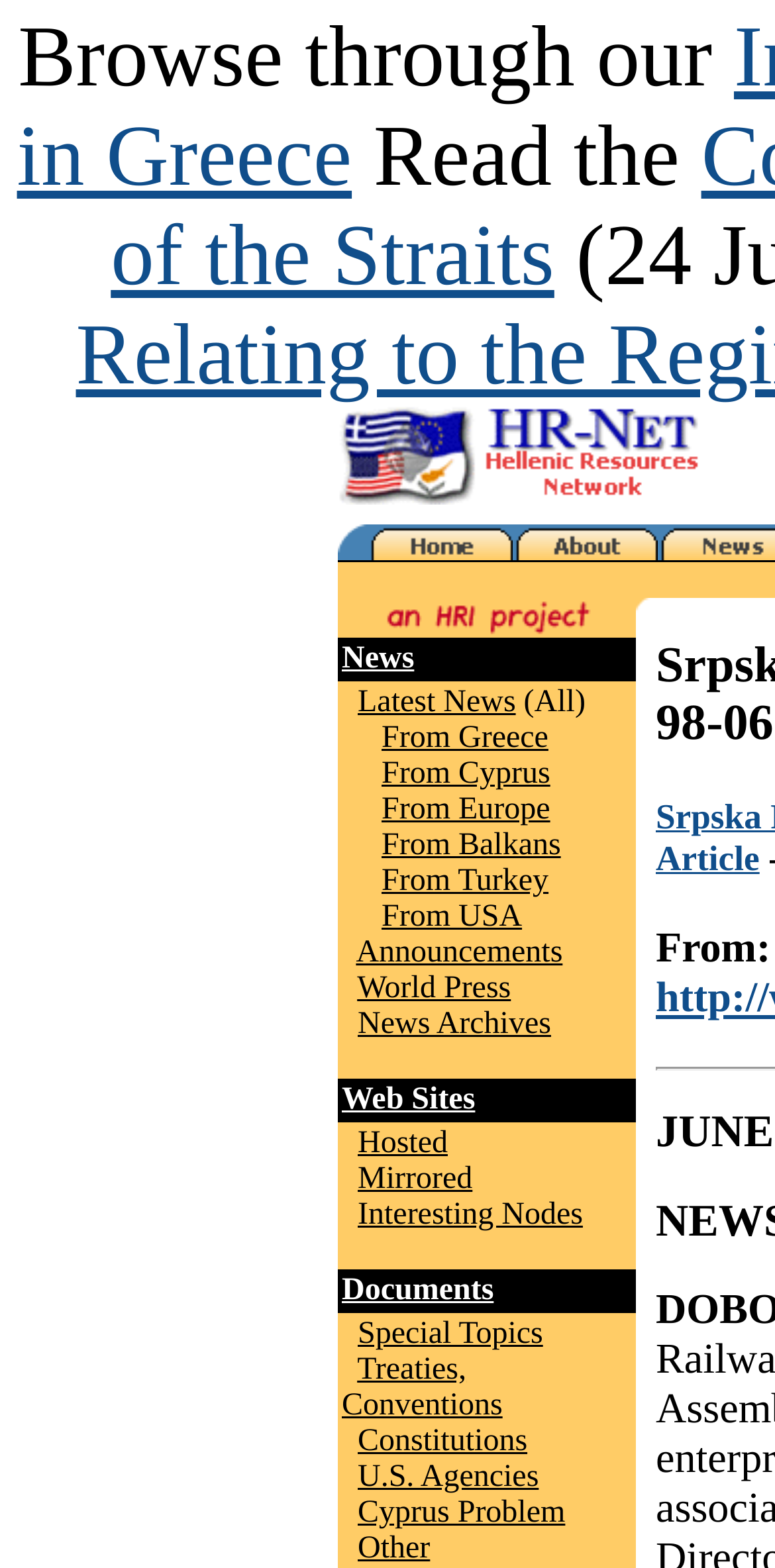Please find the bounding box coordinates of the clickable region needed to complete the following instruction: "Visit the HR-Net website". The bounding box coordinates must consist of four float numbers between 0 and 1, i.e., [left, top, right, bottom].

[0.436, 0.305, 0.908, 0.327]